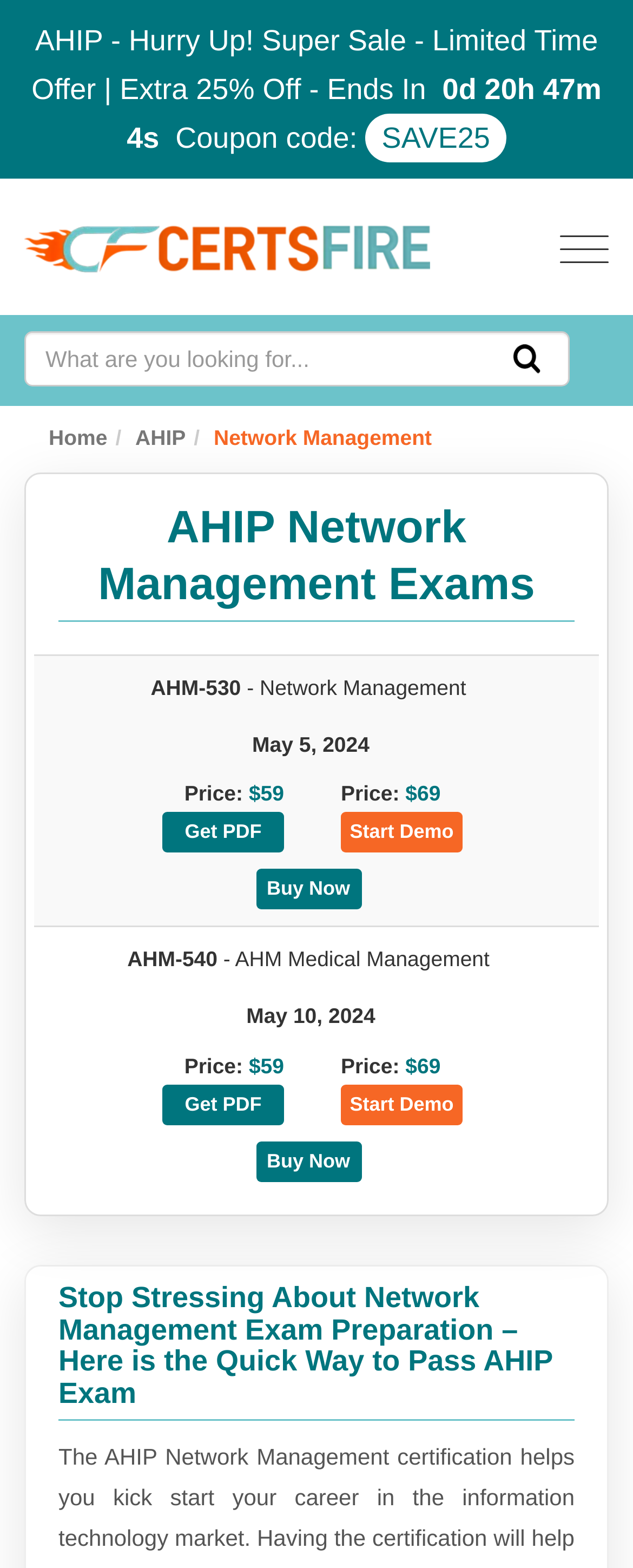Please provide the bounding box coordinates for the element that needs to be clicked to perform the following instruction: "Get AHIP Network Management PDF". The coordinates should be given as four float numbers between 0 and 1, i.e., [left, top, right, bottom].

[0.256, 0.518, 0.449, 0.544]